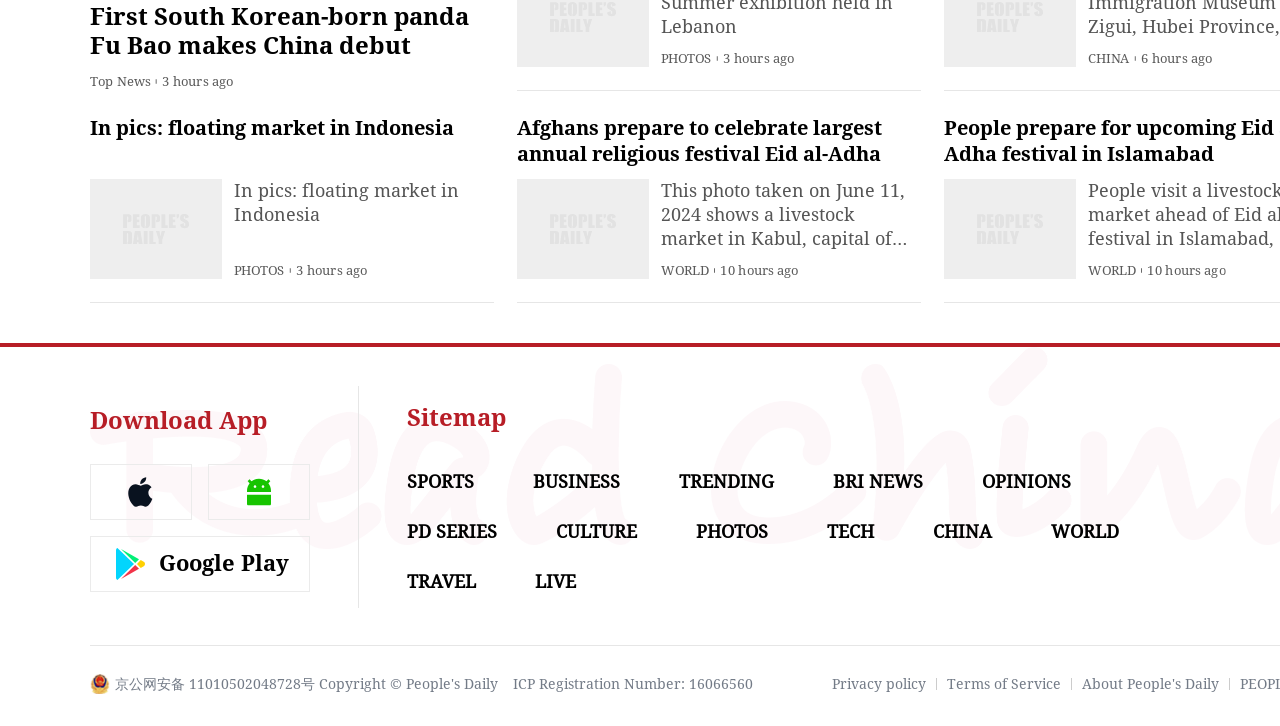Find the bounding box coordinates for the UI element whose description is: "About People's Daily". The coordinates should be four float numbers between 0 and 1, in the format [left, top, right, bottom].

[0.845, 0.932, 0.952, 0.954]